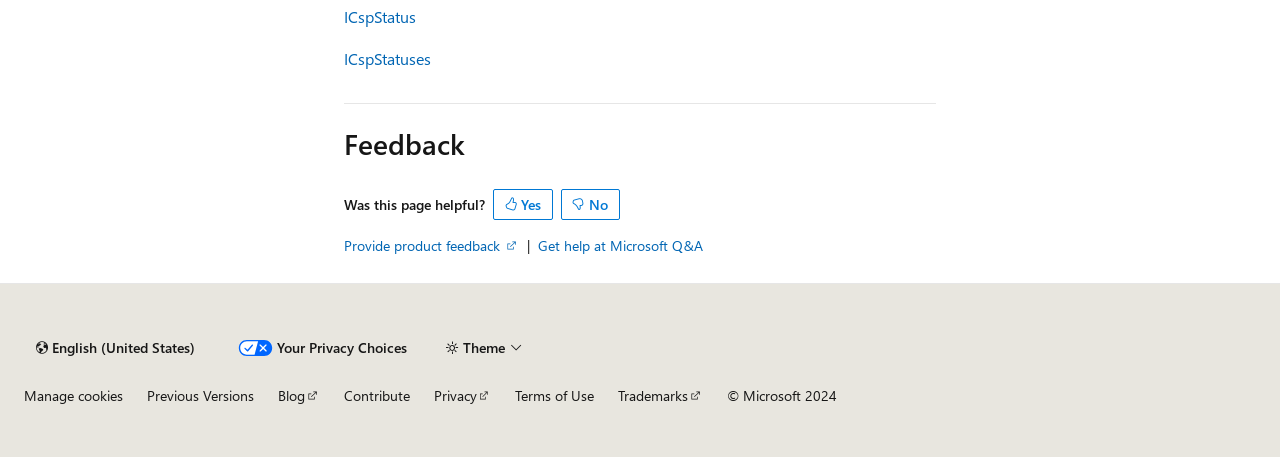Provide the bounding box coordinates of the HTML element described as: "parent_node: HOME". The bounding box coordinates should be four float numbers between 0 and 1, i.e., [left, top, right, bottom].

None